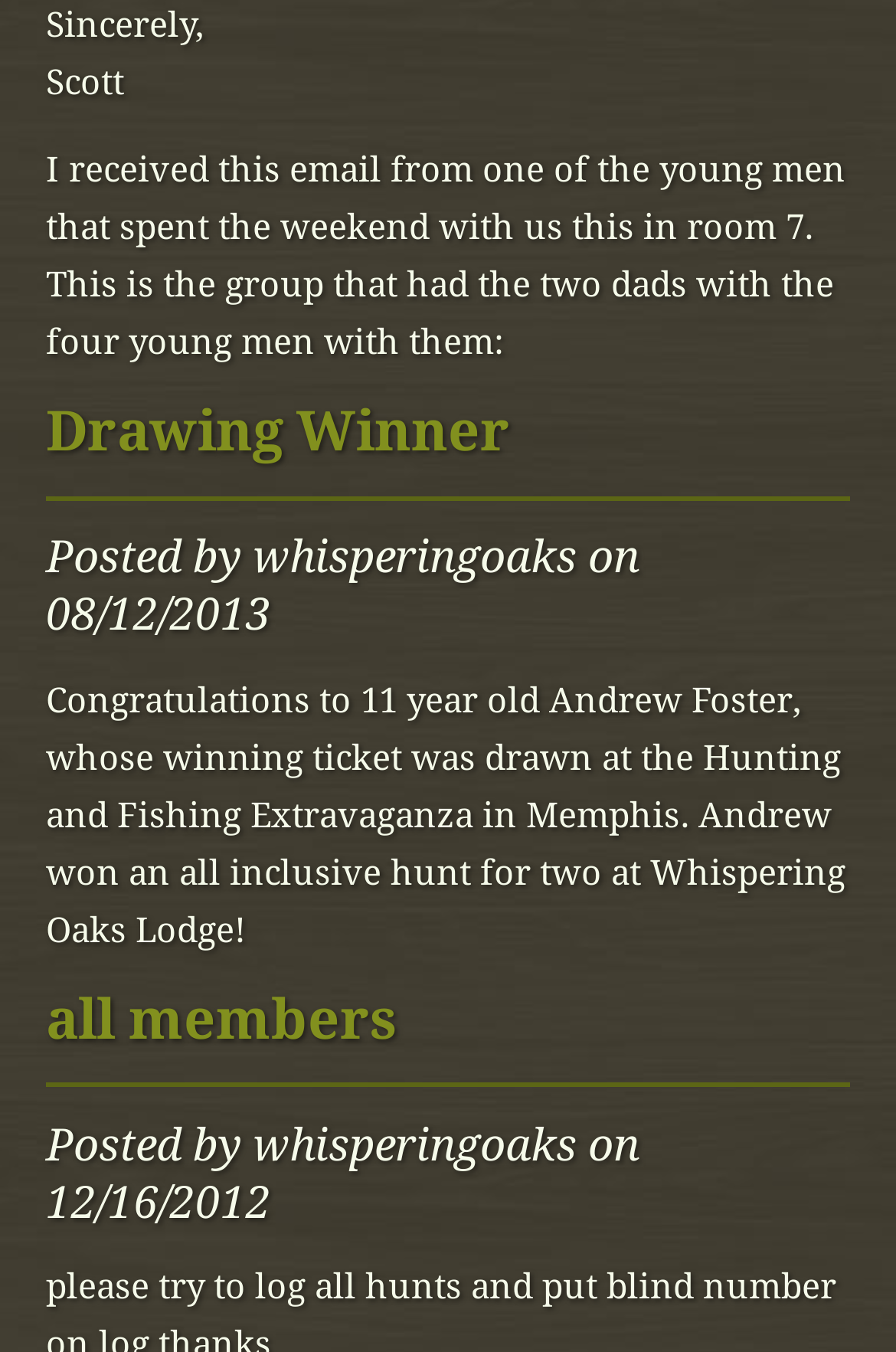Using the information shown in the image, answer the question with as much detail as possible: What is the age of Andrew Foster?

I found the answer by reading the text under the 'Drawing Winner' heading, which mentions '11 year old Andrew Foster'.